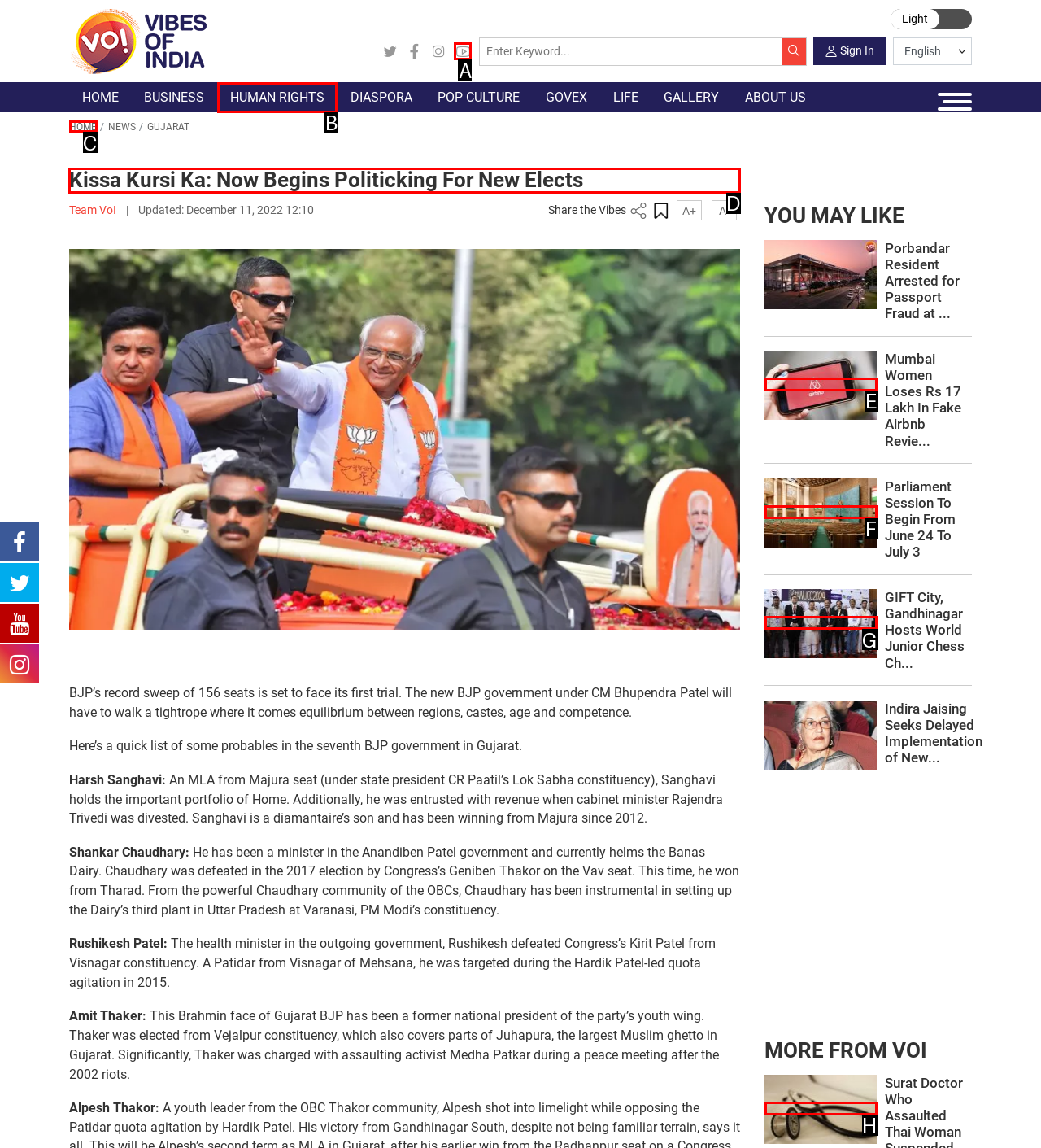Determine which letter corresponds to the UI element to click for this task: Read more about Kissa Kursi Ka
Respond with the letter from the available options.

D